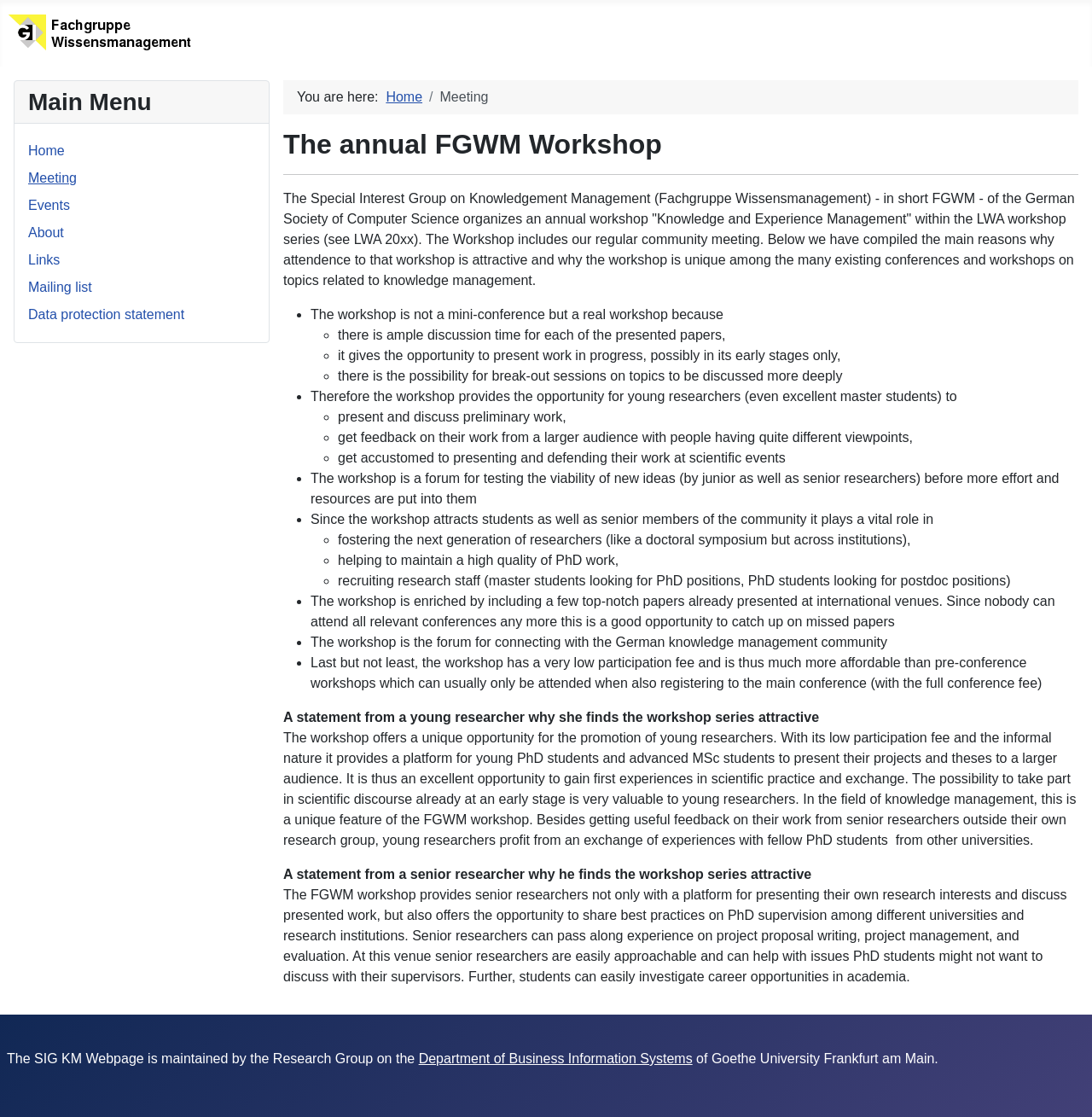Provide a one-word or short-phrase answer to the question:
How many reasons are mentioned for attending the workshop?

7